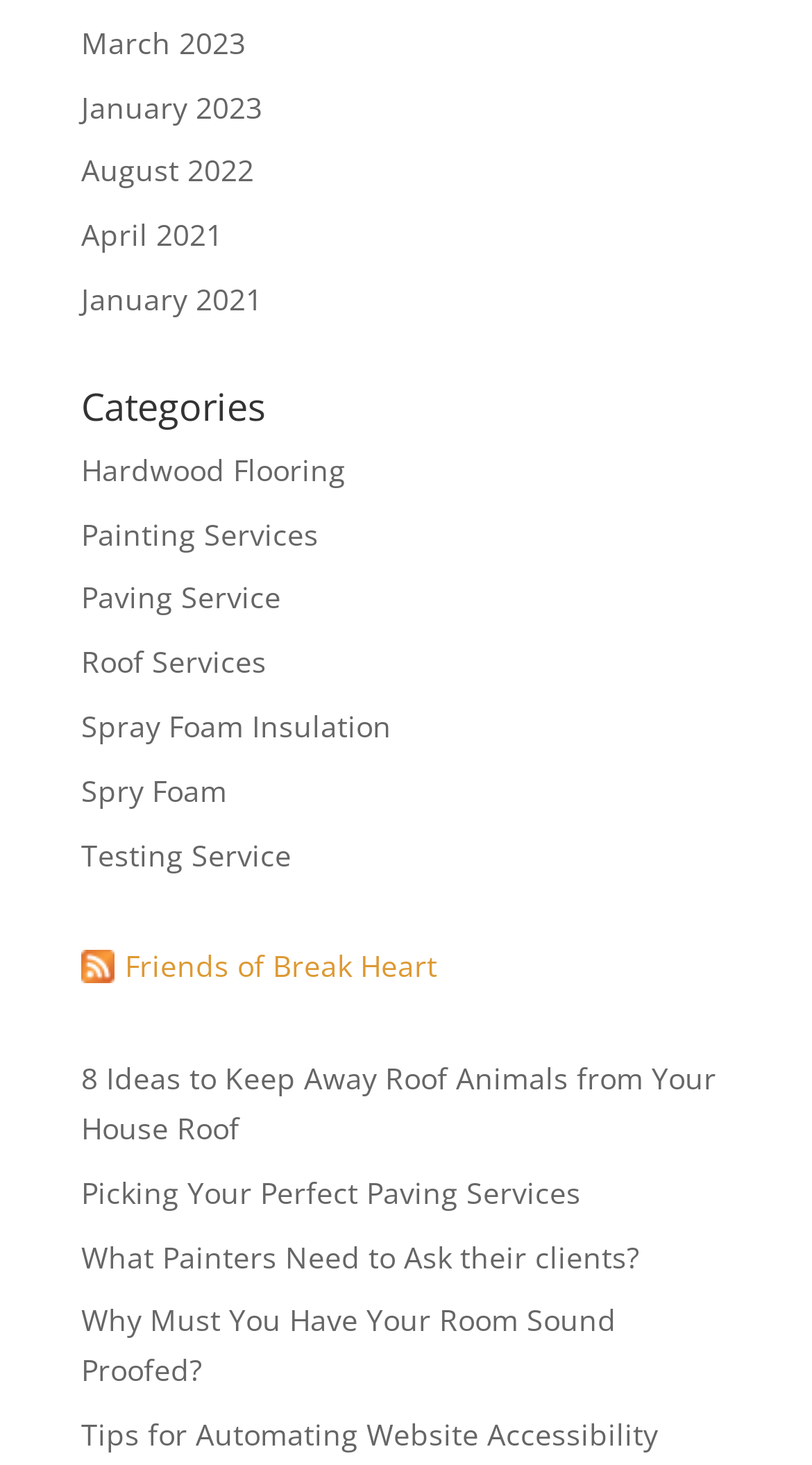Find the bounding box coordinates of the clickable area that will achieve the following instruction: "Read about keeping away roof animals".

[0.1, 0.722, 0.882, 0.783]